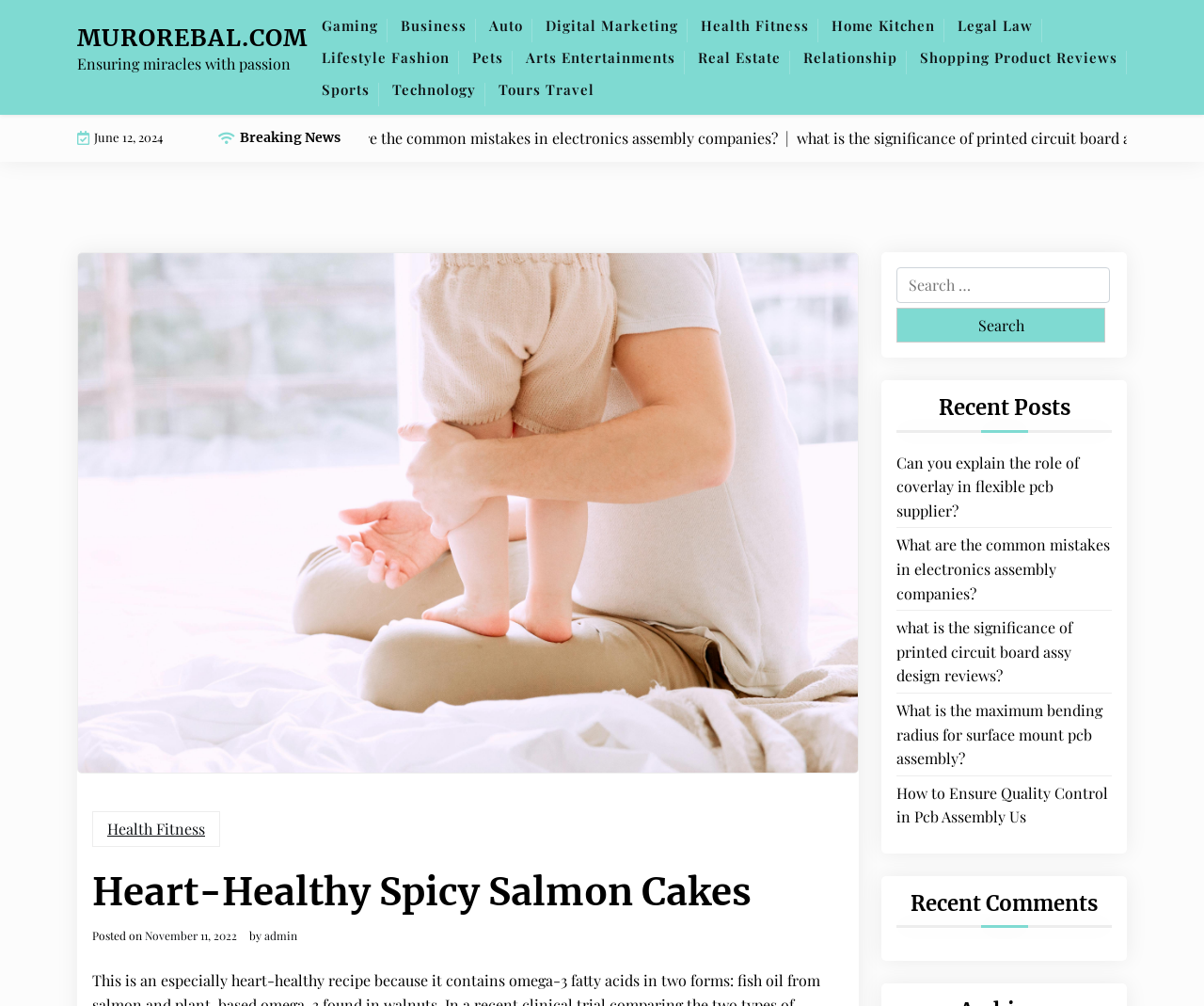Refer to the image and answer the question with as much detail as possible: What is the purpose of the element at the top right corner of the webpage?

The element at the top right corner of the webpage is a search box, which allows users to search for content on the website.